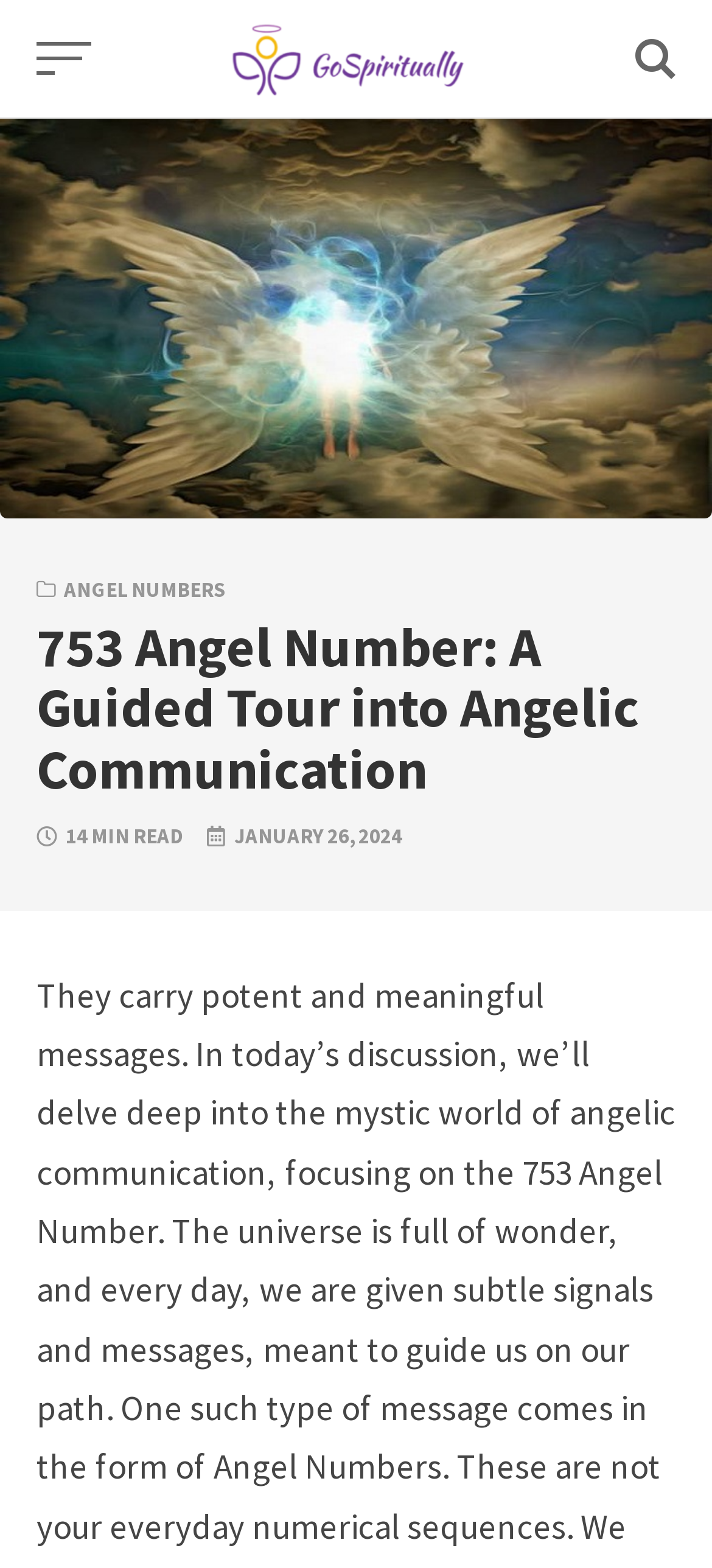Given the content of the image, can you provide a detailed answer to the question?
How long does it take to read the article?

I found the answer by looking at the StaticText element with the text '14 MIN READ', which is likely indicating the estimated time required to read the article.